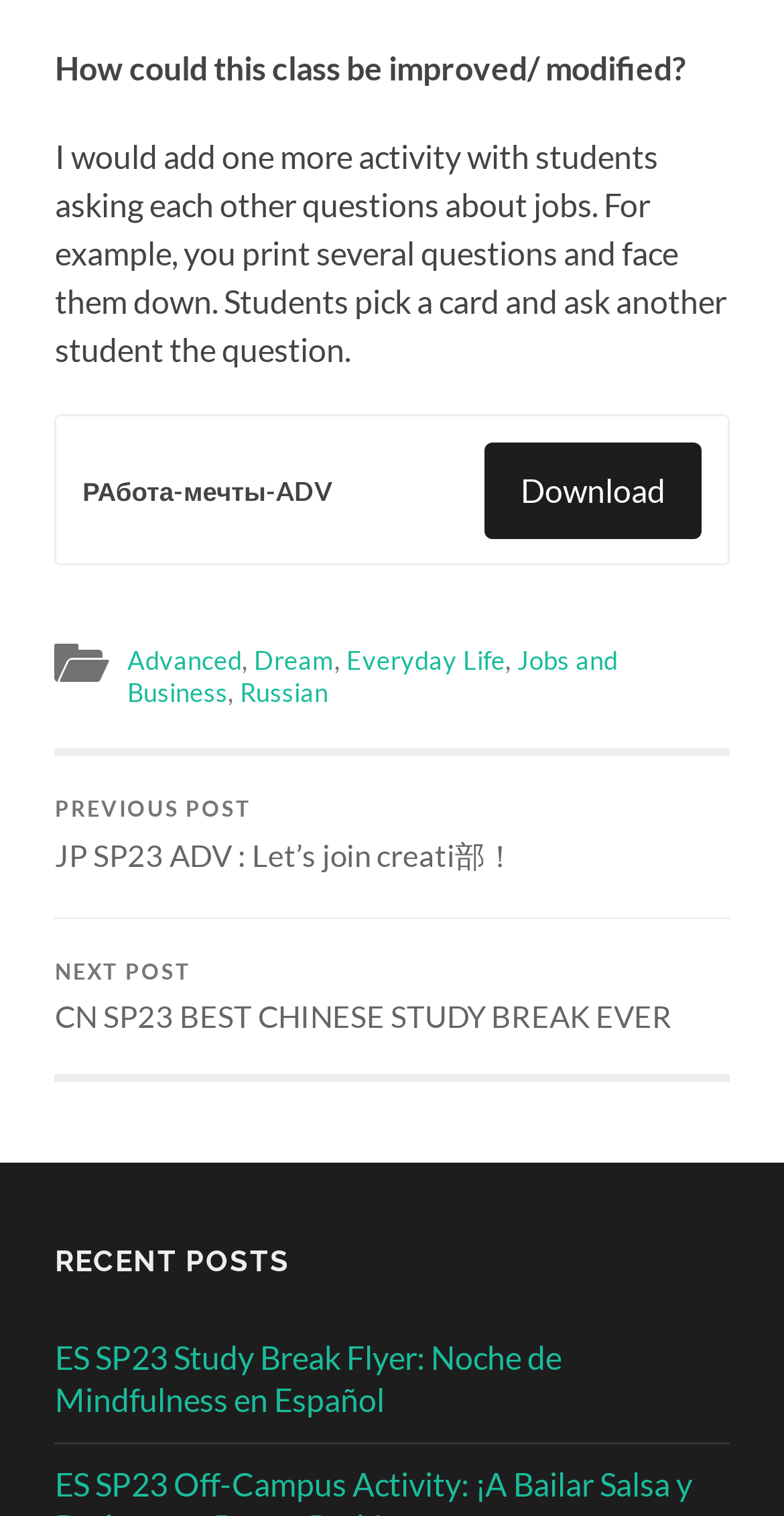How many links are there under 'RECENT POSTS'? Please answer the question using a single word or phrase based on the image.

1